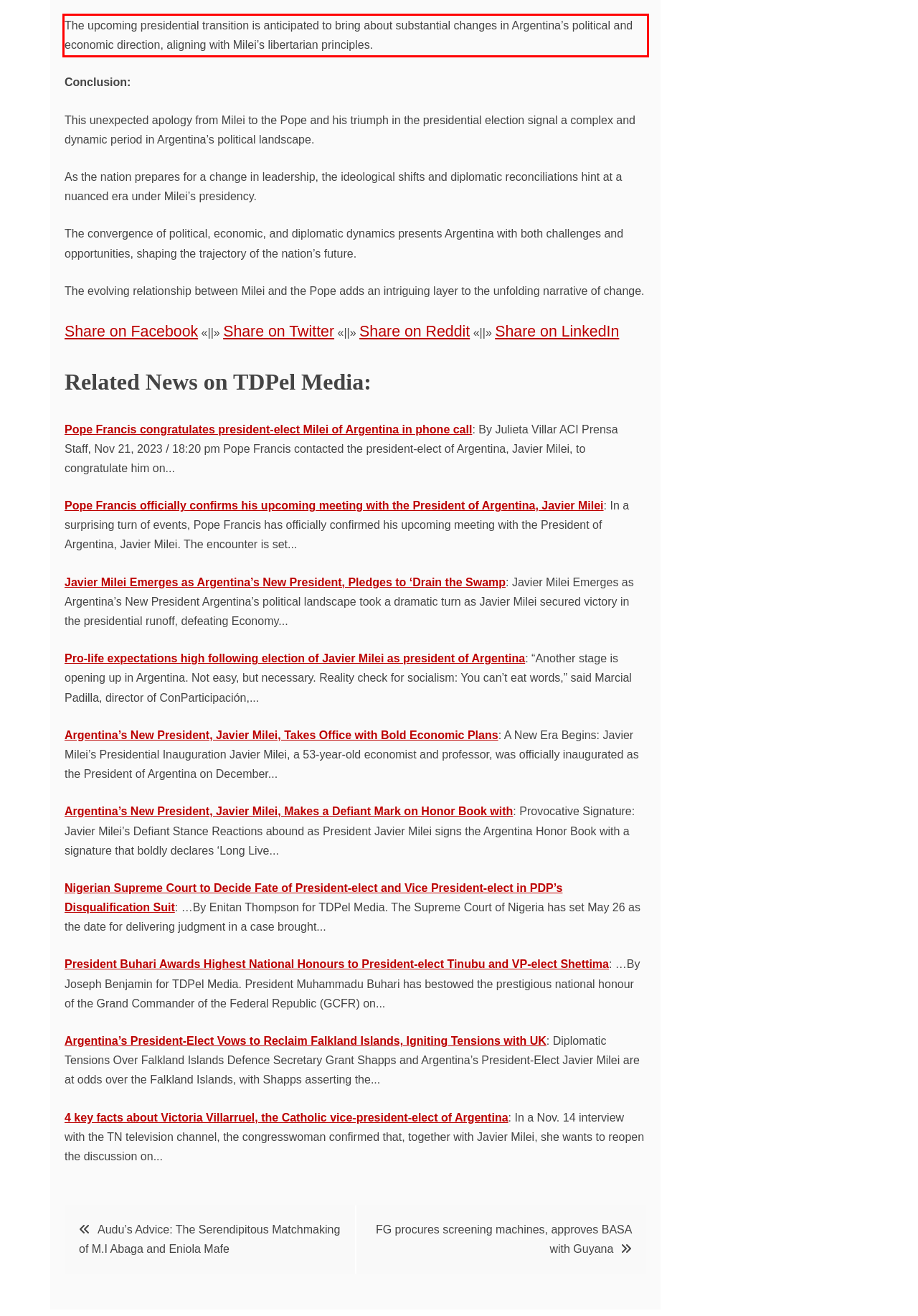You have a screenshot of a webpage where a UI element is enclosed in a red rectangle. Perform OCR to capture the text inside this red rectangle.

The upcoming presidential transition is anticipated to bring about substantial changes in Argentina’s political and economic direction, aligning with Milei’s libertarian principles.